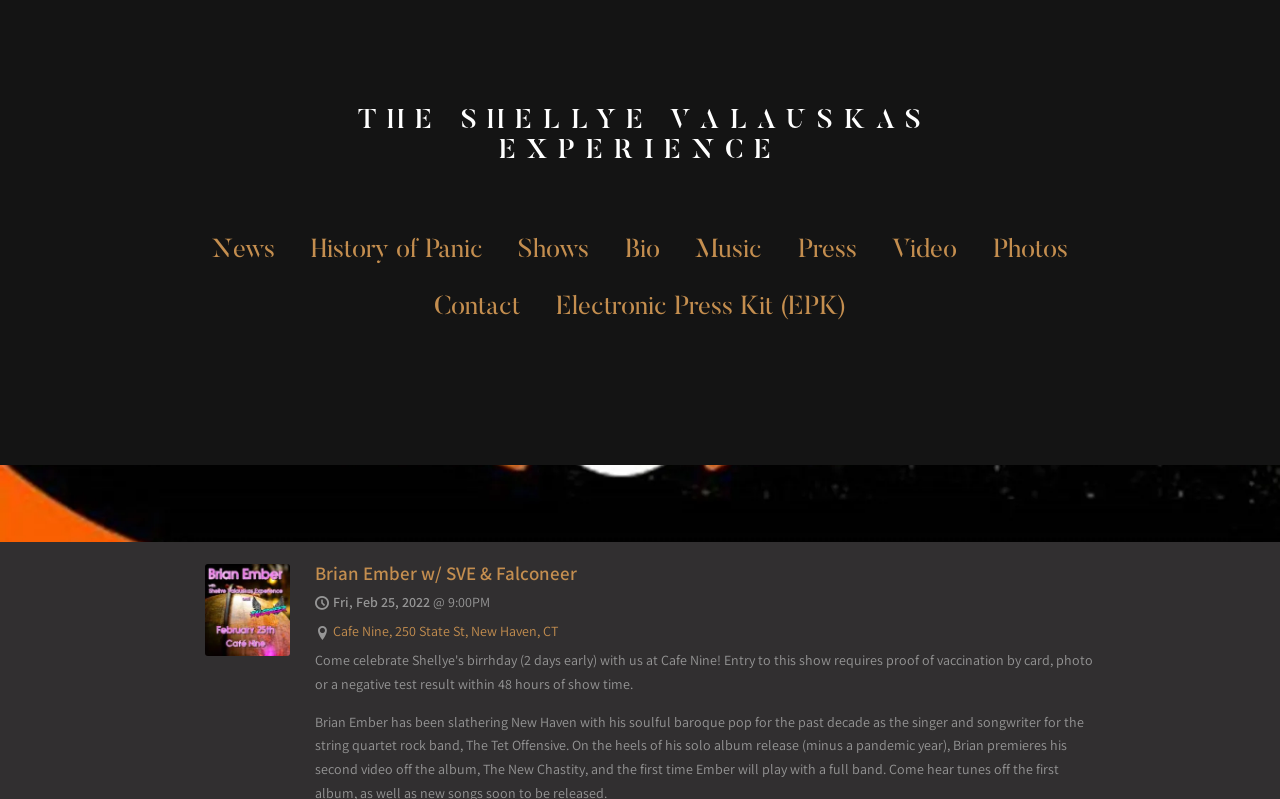Identify the bounding box coordinates of the part that should be clicked to carry out this instruction: "Search for something".

None